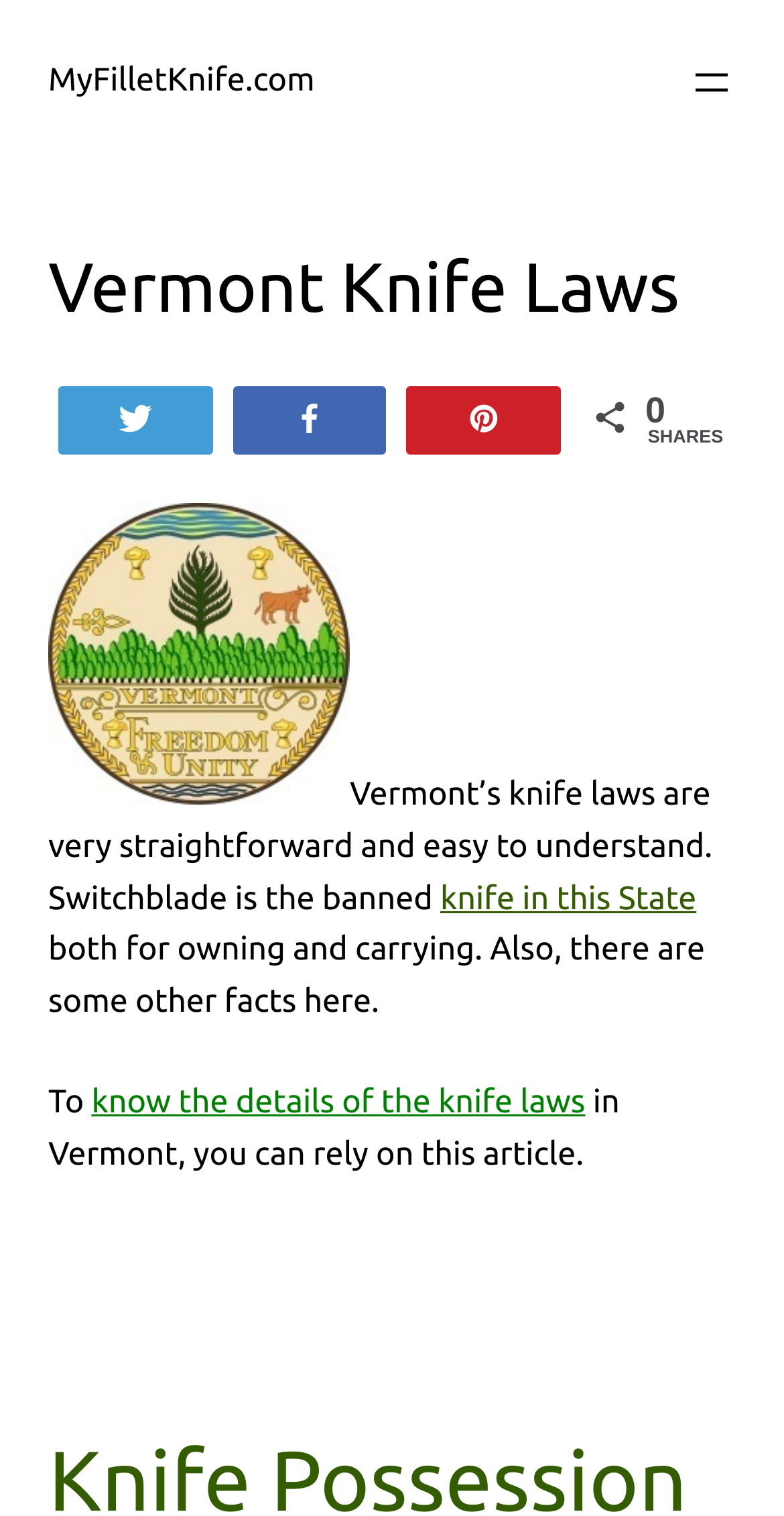Bounding box coordinates are specified in the format (top-left x, top-left y, bottom-right x, bottom-right y). All values are floating point numbers bounded between 0 and 1. Please provide the bounding box coordinate of the region this sentence describes: aria-label="Open menu"

[0.877, 0.038, 0.938, 0.07]